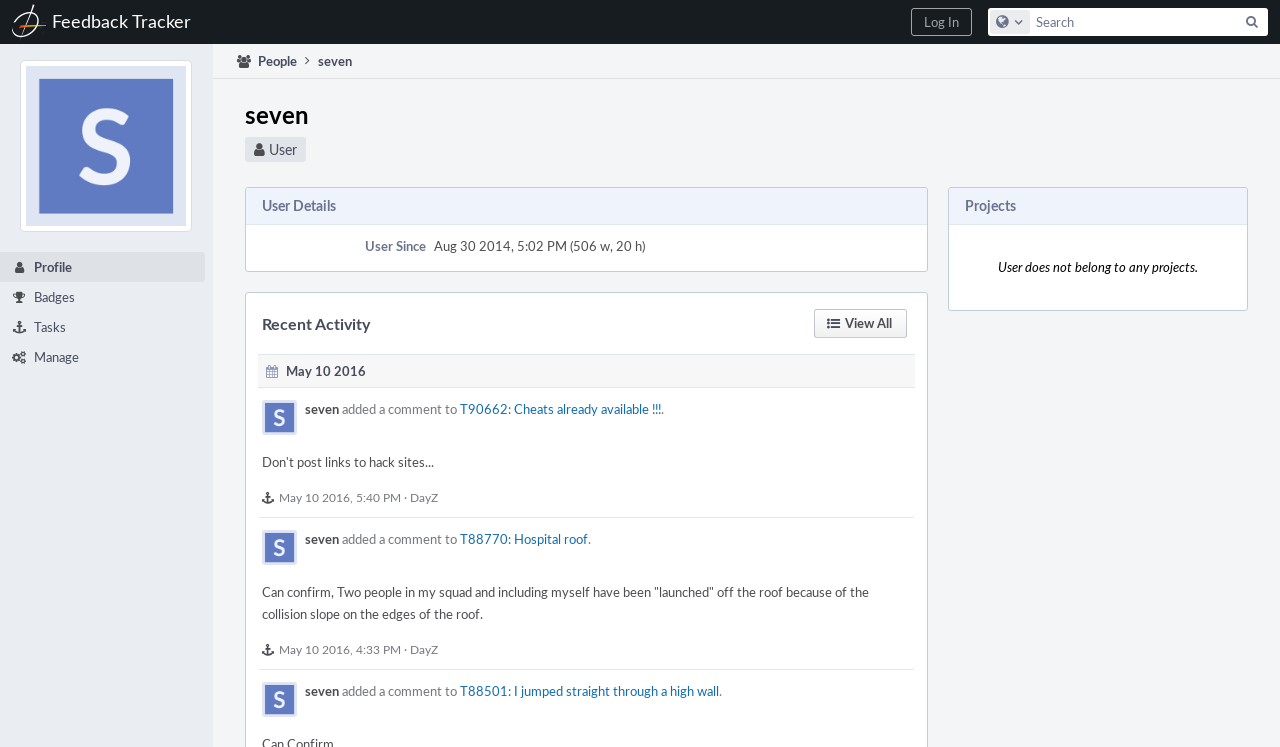Locate the bounding box of the UI element described in the following text: "May 10 2016, 5:40 PM".

[0.218, 0.655, 0.313, 0.676]